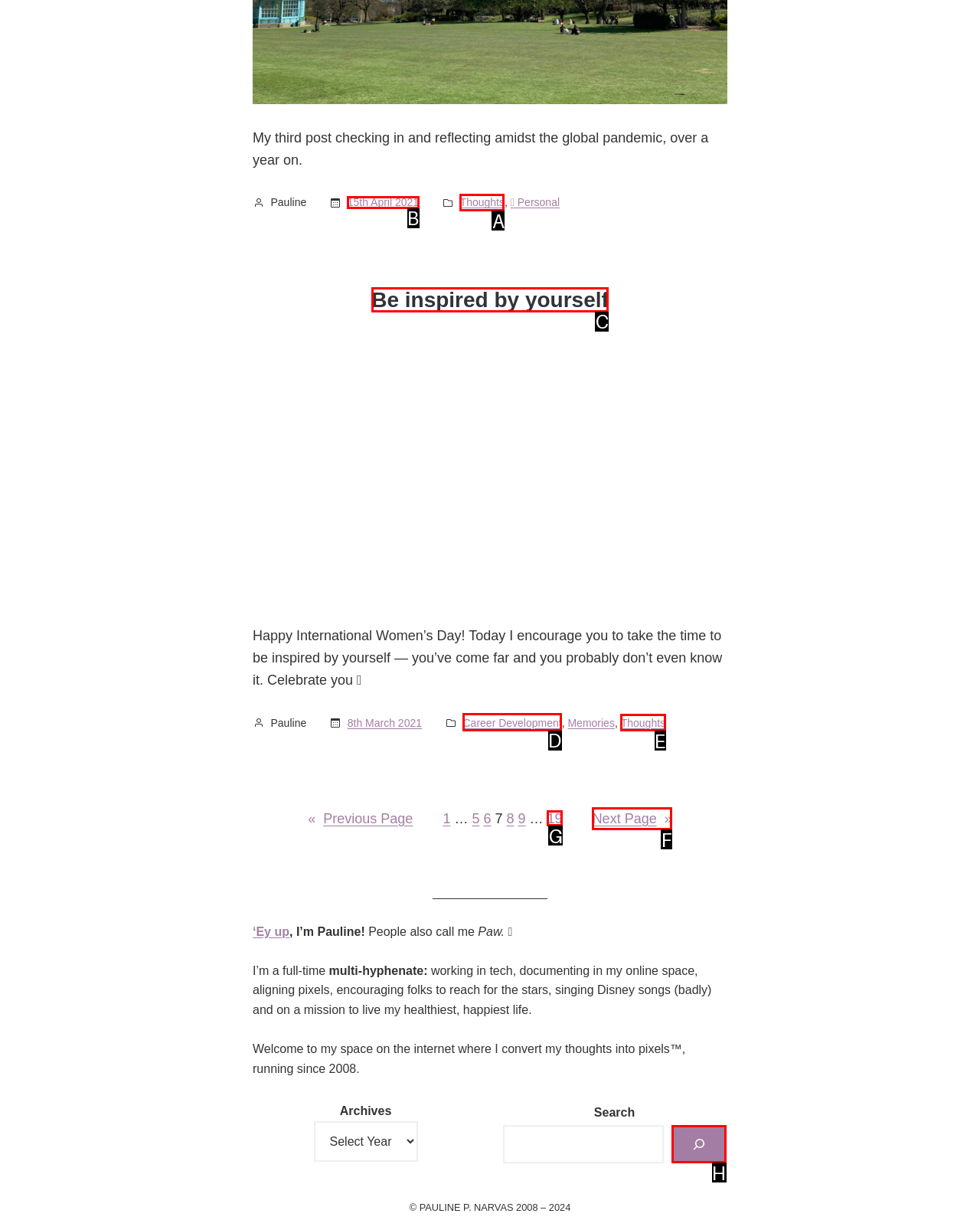Identify the correct option to click in order to accomplish the task: Go to the 'Career Development' section Provide your answer with the letter of the selected choice.

D